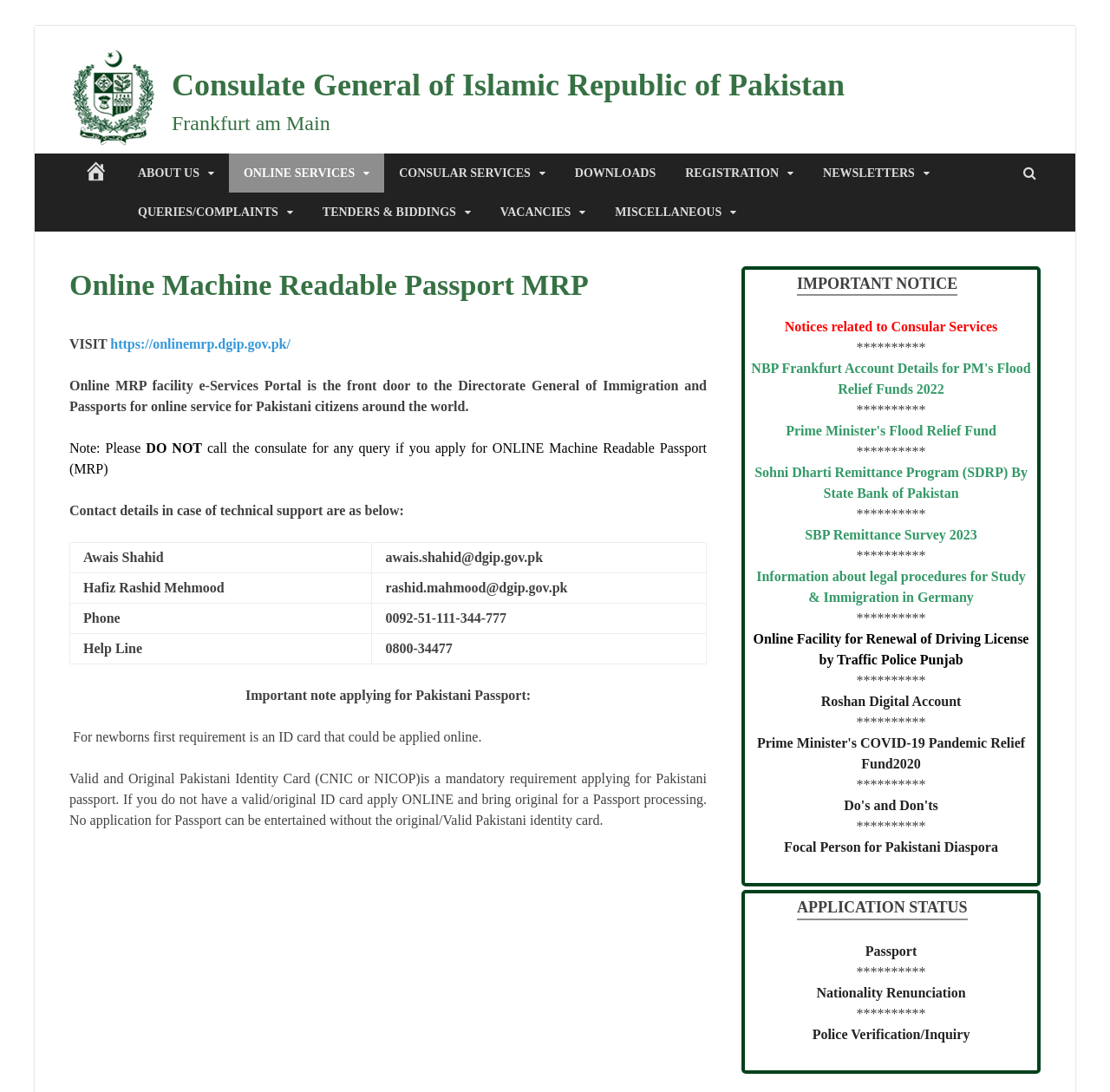Please mark the clickable region by giving the bounding box coordinates needed to complete this instruction: "Check the notices related to Consular Services".

[0.707, 0.293, 0.899, 0.306]